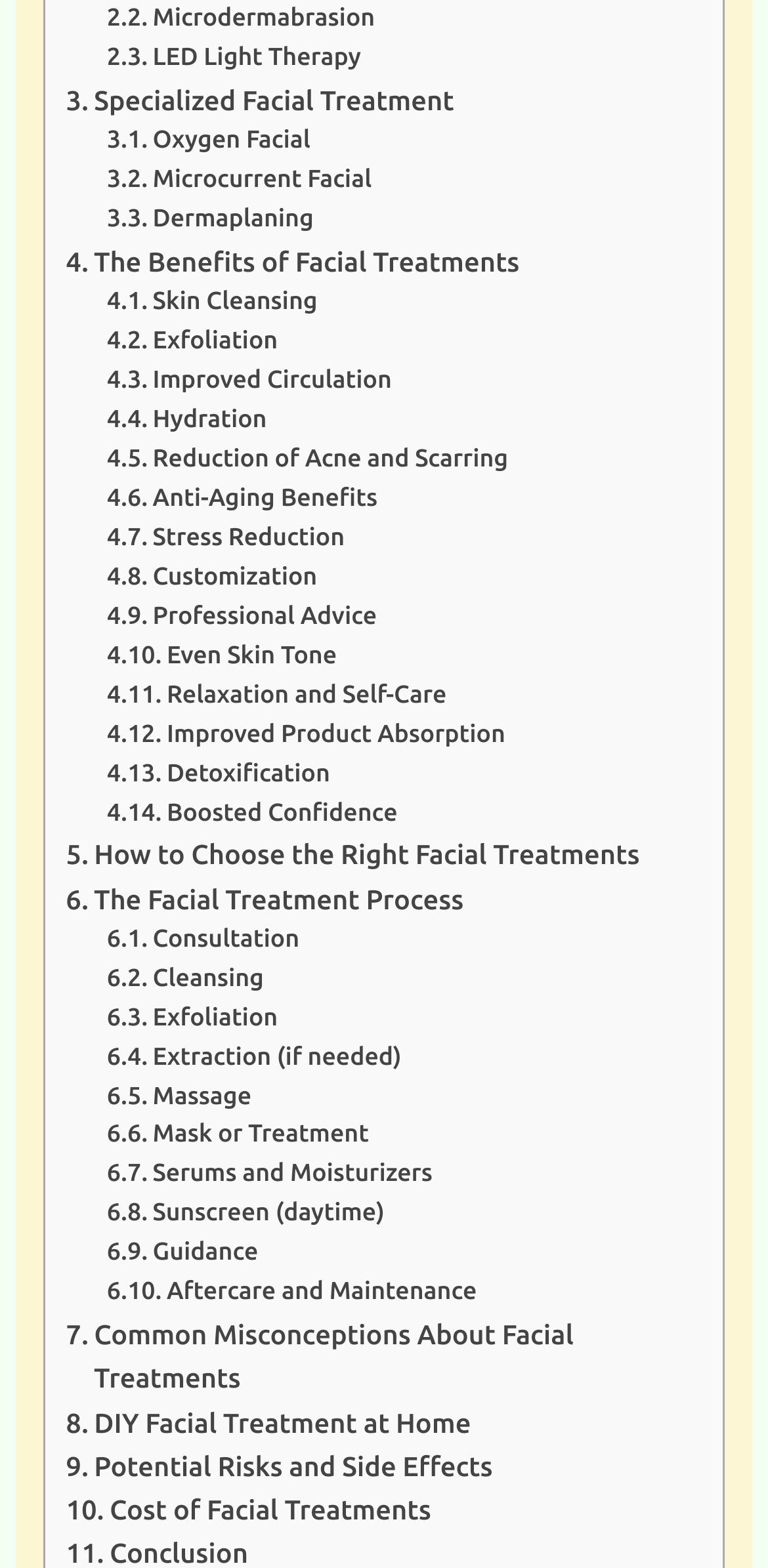Find the bounding box coordinates of the area that needs to be clicked in order to achieve the following instruction: "Explore the facial treatment process". The coordinates should be specified as four float numbers between 0 and 1, i.e., [left, top, right, bottom].

[0.086, 0.559, 0.604, 0.587]